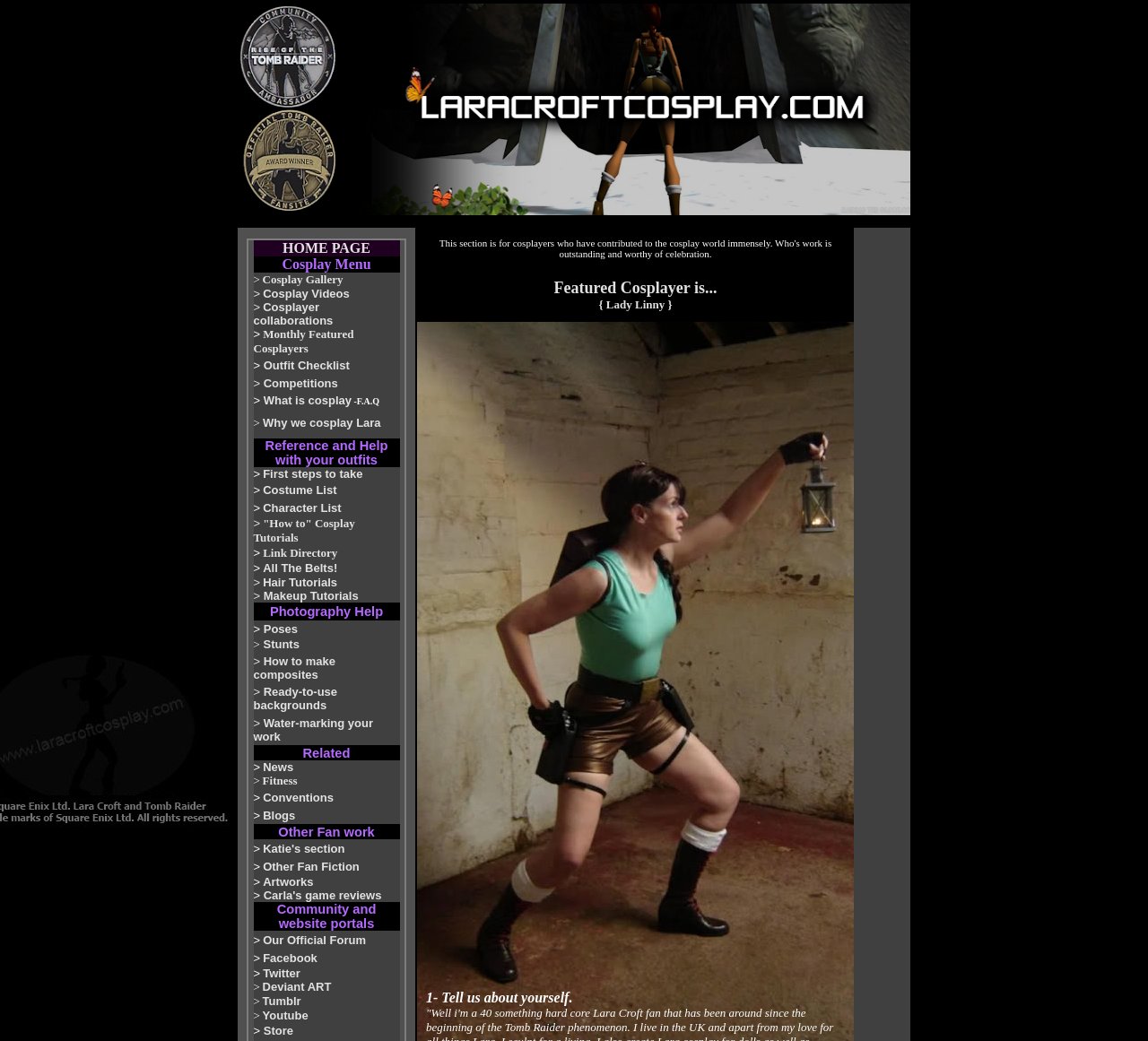Offer a comprehensive description of the webpage’s content and structure.

The webpage is dedicated to Lara Croft Tomb Raider Cosplay, featuring a variety of resources and guides for cosplayers. At the top, there is a large image that spans almost the entire width of the page. Below the image, there is a navigation menu with multiple rows of links, each containing several options. The menu is divided into sections, with the first section containing links to the homepage, cosplay menu, gallery, videos, and collaborations.

The next section is dedicated to featured cosplayers, outfit checklists, competitions, and FAQs about cosplay. Further down, there are links to tutorials on how to cosplay Lara Croft, including guides on costume lists, character lists, and "how-to" tutorials. Additionally, there are resources on photography, poses, stunts, and compositing.

The page also features links to directories, hair and makeup tutorials, and a section on water-marking one's work. At the very bottom, there is a "Related" section, which likely contains links to other relevant resources or websites. Overall, the webpage is a comprehensive guide for Lara Croft cosplayers, providing a wide range of resources and tutorials to help them improve their craft.